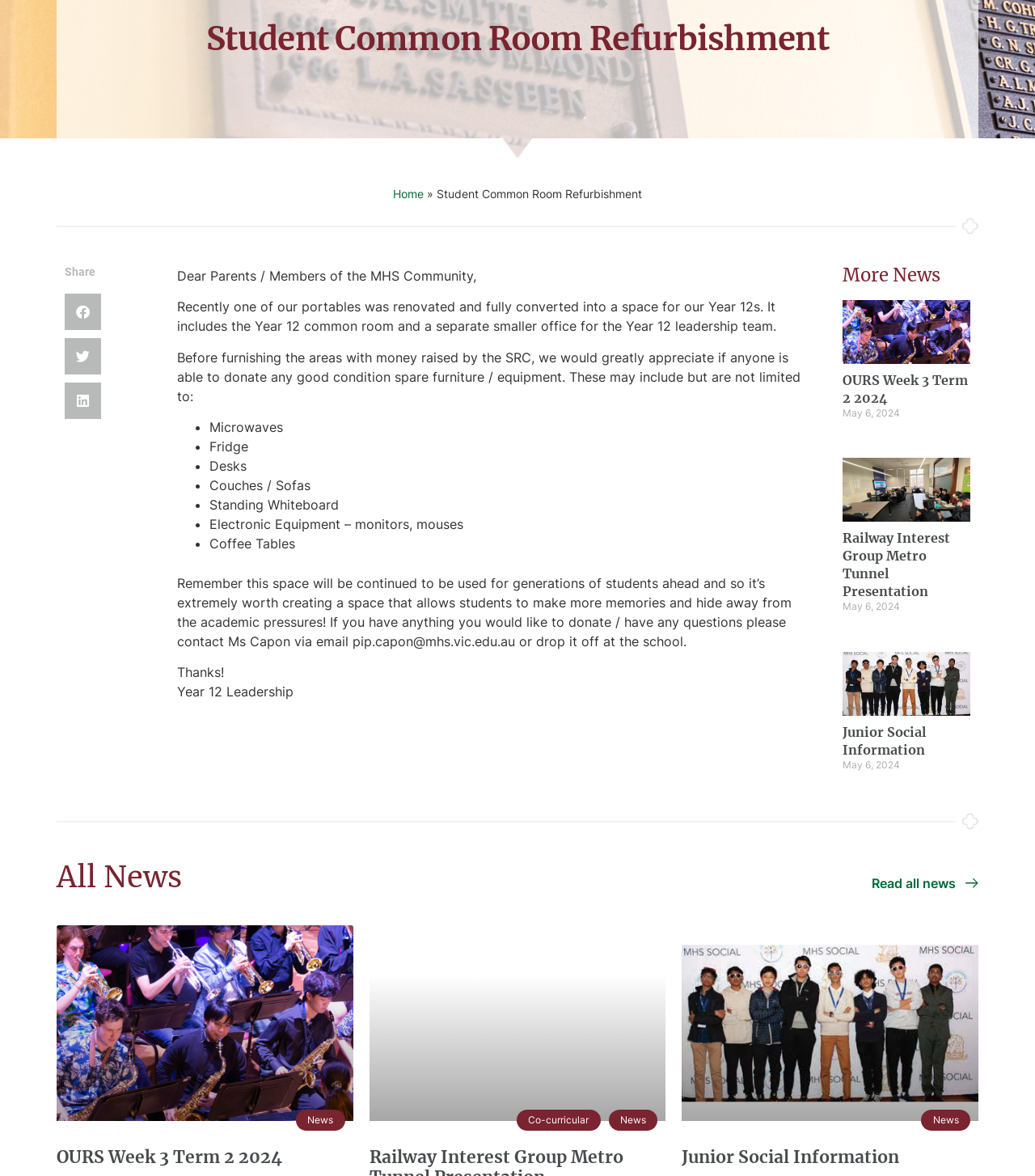Using the given element description, provide the bounding box coordinates (top-left x, top-left y, bottom-right x, bottom-right y) for the corresponding UI element in the screenshot: parent_node: Junior Social Information

[0.814, 0.554, 0.938, 0.609]